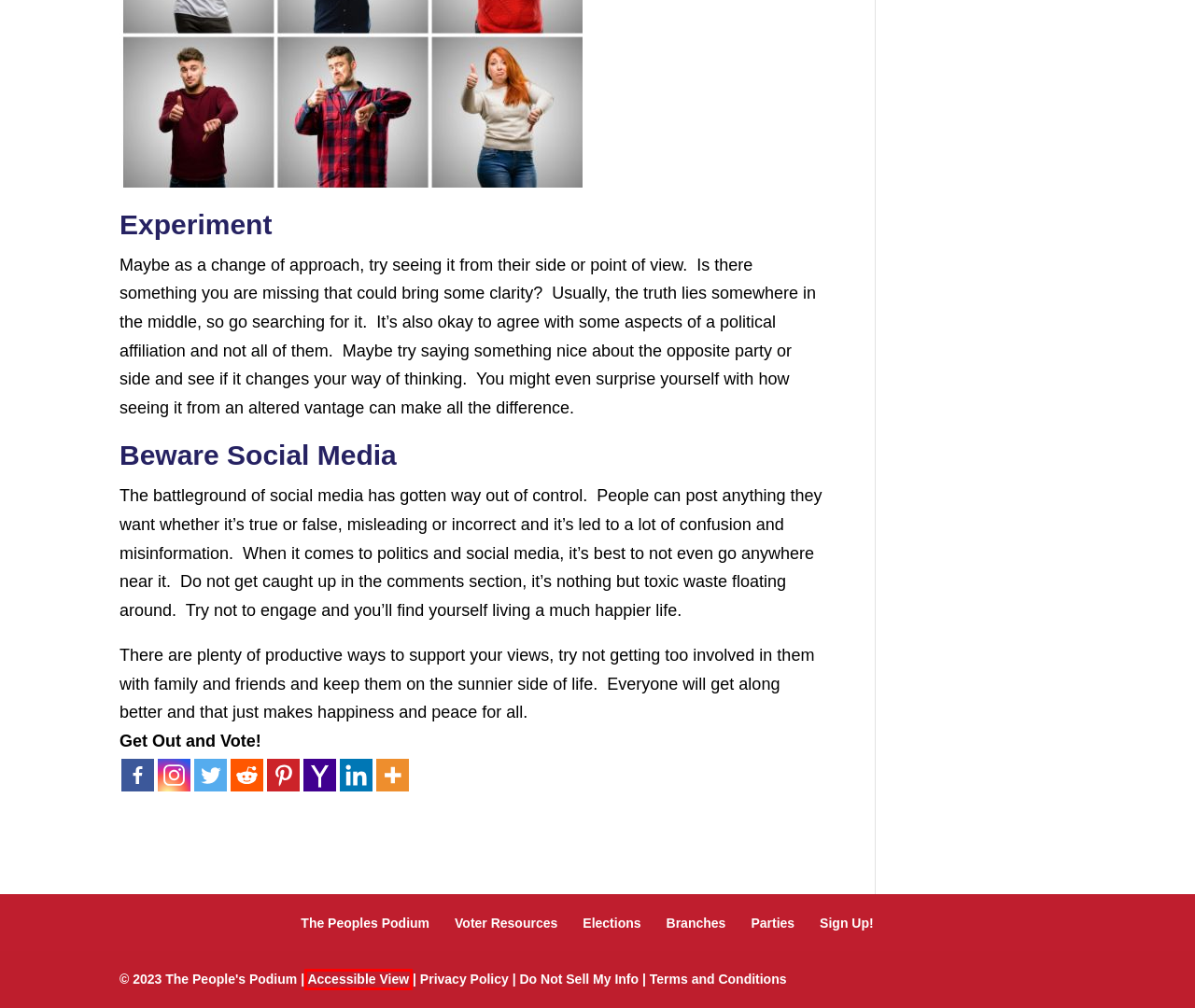Analyze the given webpage screenshot and identify the UI element within the red bounding box. Select the webpage description that best matches what you expect the new webpage to look like after clicking the element. Here are the candidates:
A. Branches | The People's Podium
B. Privacy Policy | The People's Podium
C. Voter Resources | The People's Podium
D. Parties | The People's Podium
E. Terms & Conditions | The People's Podium
F. The People's Podium |
G. Accessible View | The People's Podium
H. Elections | The People's Podium

G